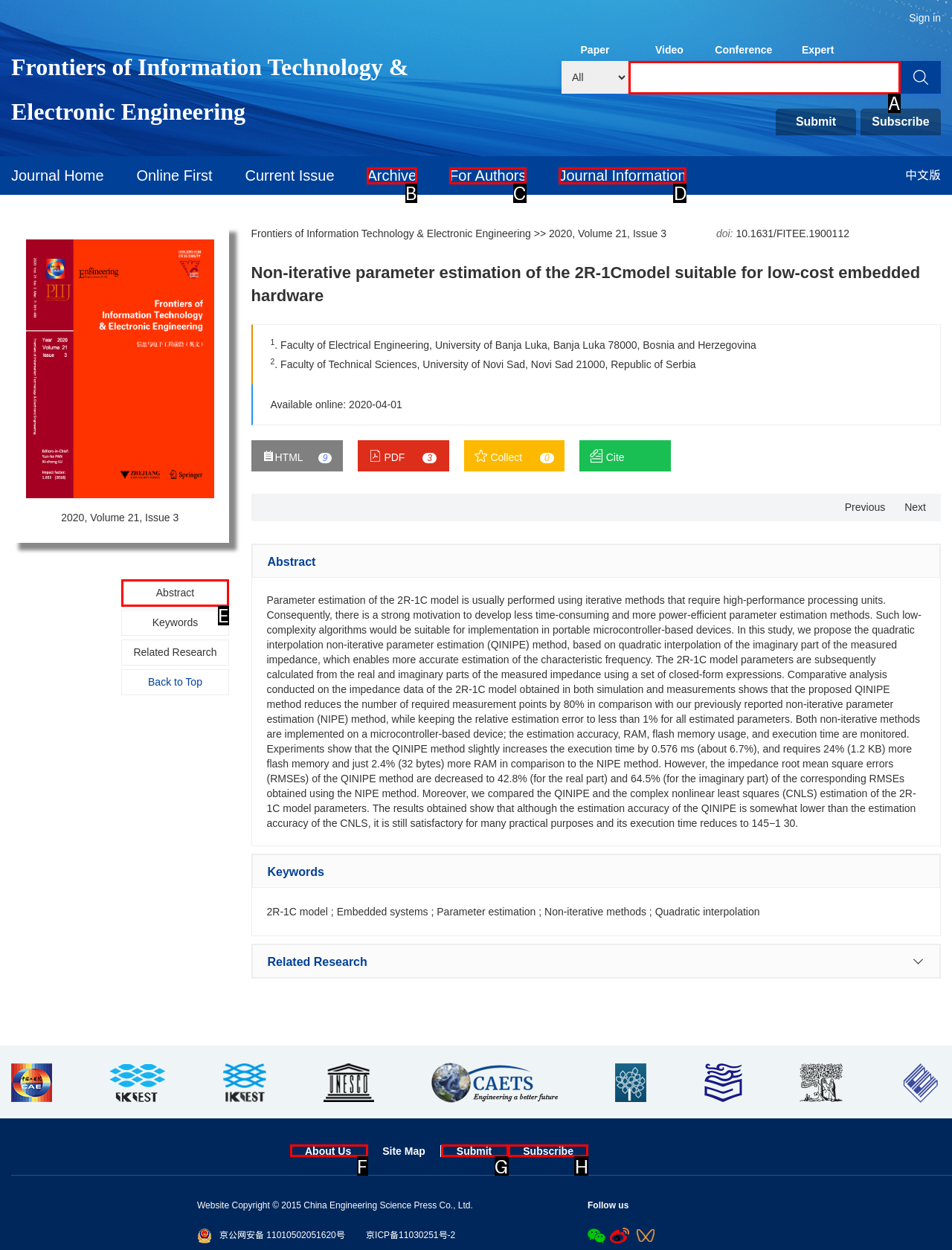Tell me which option I should click to complete the following task: View abstract Answer with the option's letter from the given choices directly.

E